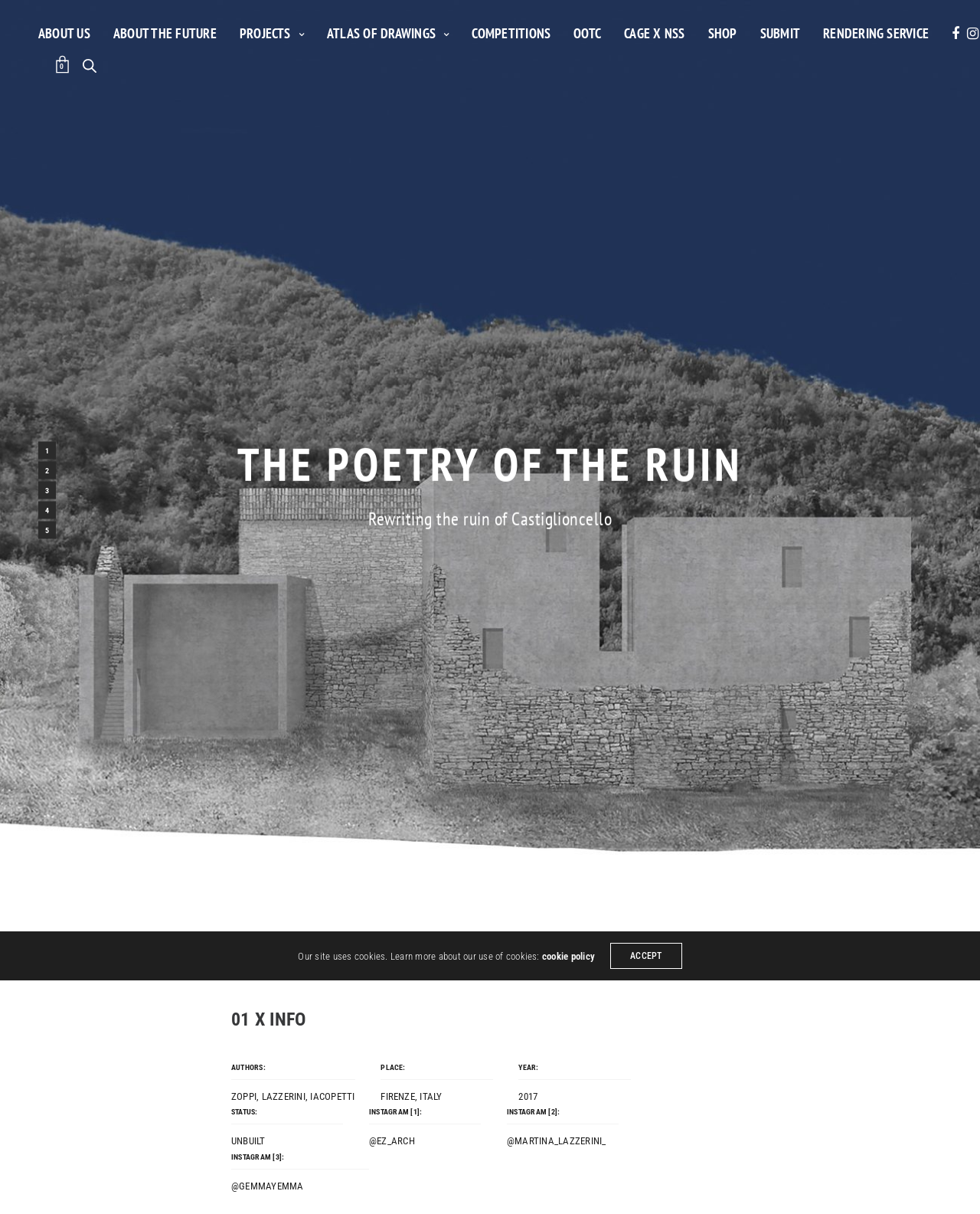Find the bounding box coordinates of the element to click in order to complete the given instruction: "go to about us page."

None